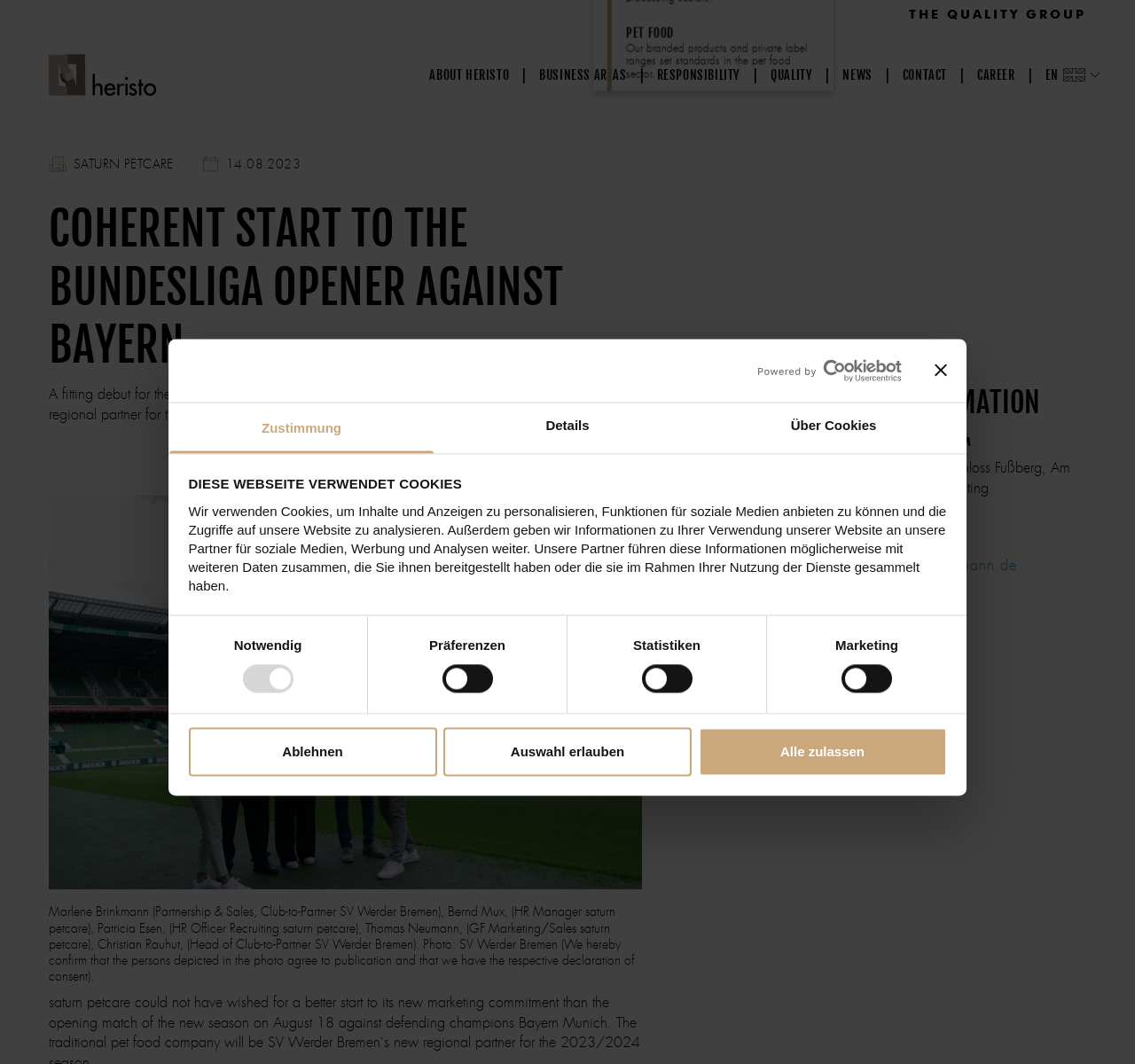Find the bounding box coordinates of the clickable region needed to perform the following instruction: "Learn about human food". The coordinates should be provided as four float numbers between 0 and 1, i.e., [left, top, right, bottom].

[0.419, 0.089, 0.614, 0.162]